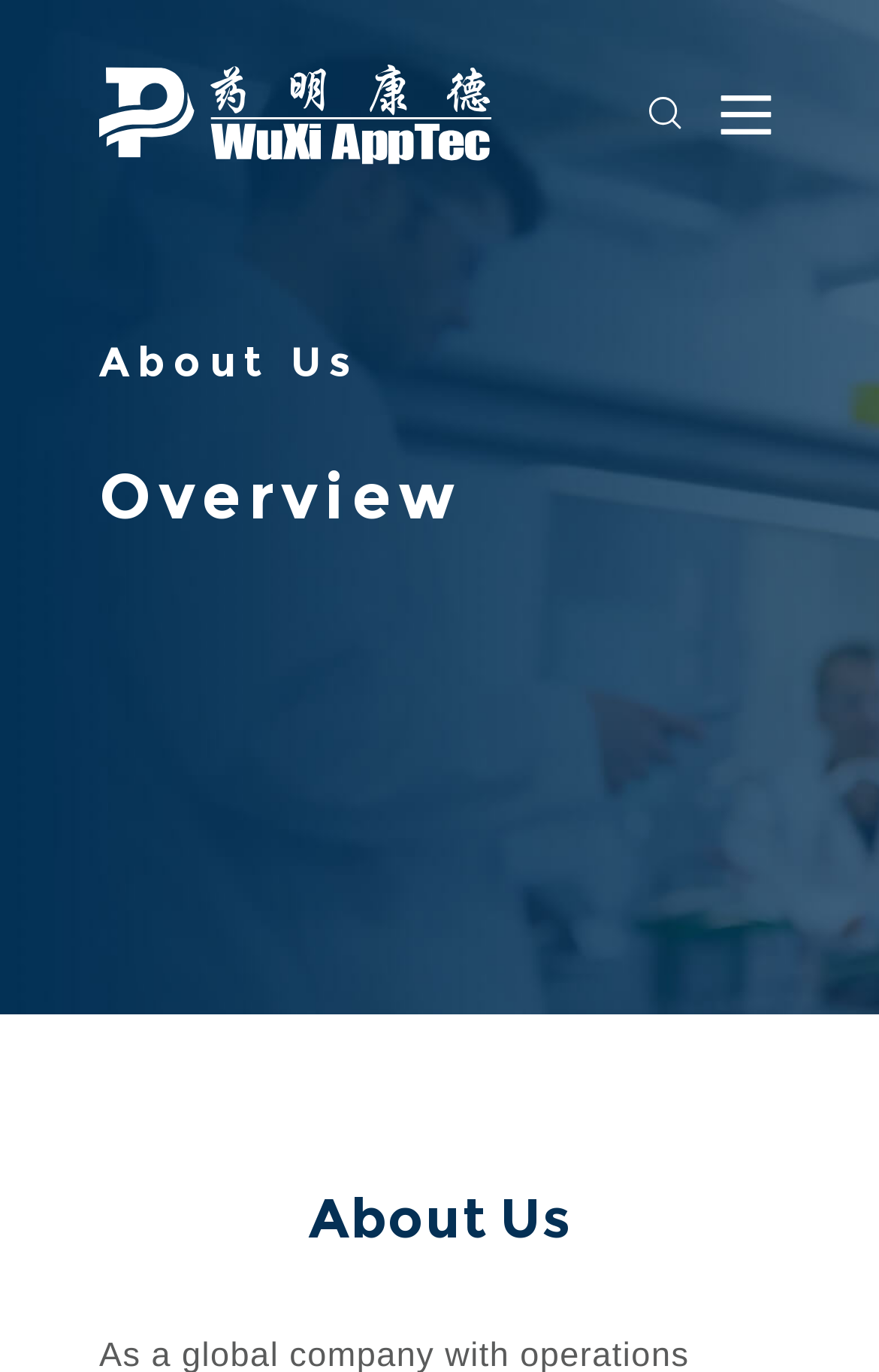Answer this question in one word or a short phrase: What is the purpose of the text box?

search